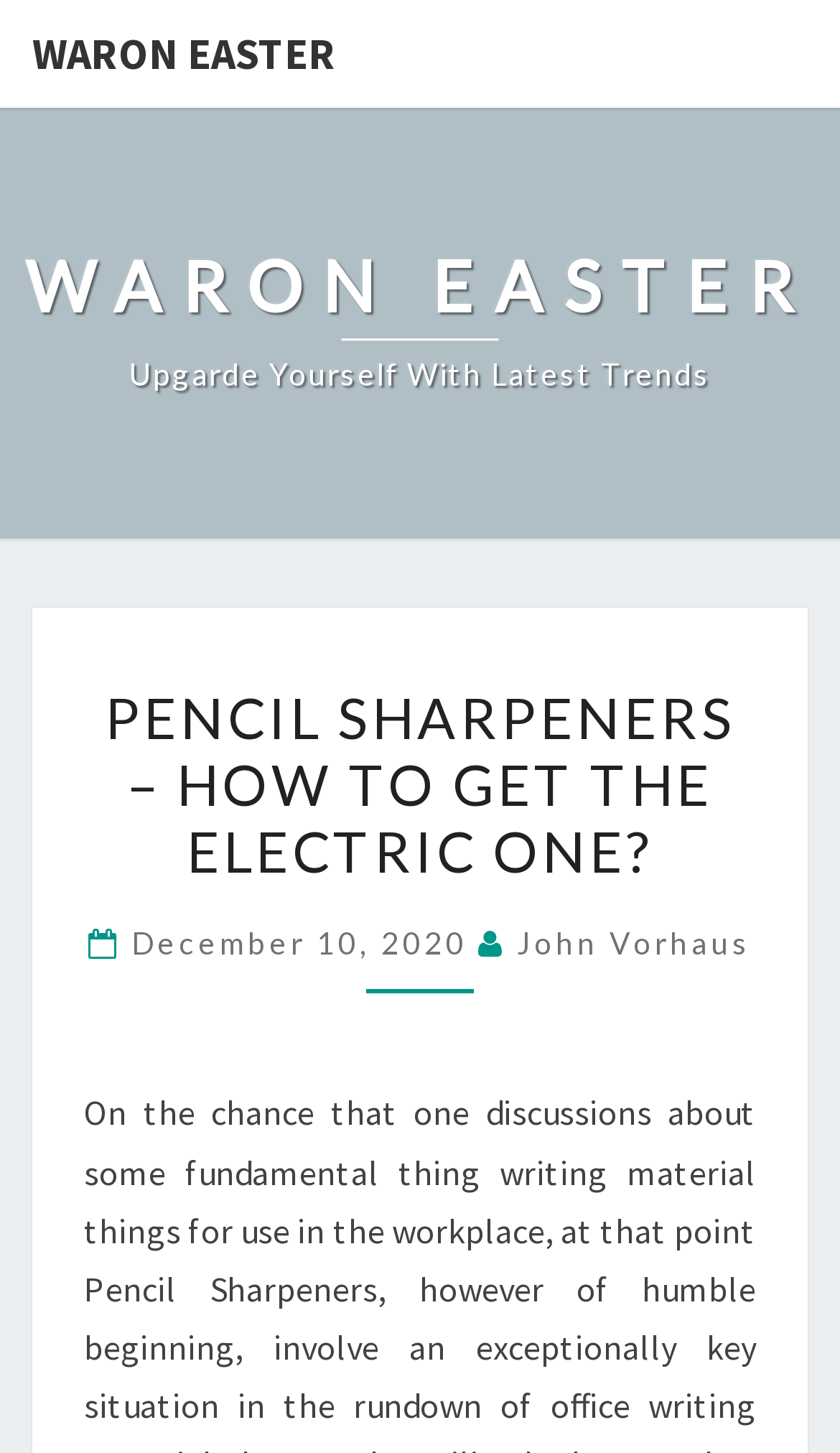Please give a short response to the question using one word or a phrase:
What is the category of the article?

Pencil Sharpeners